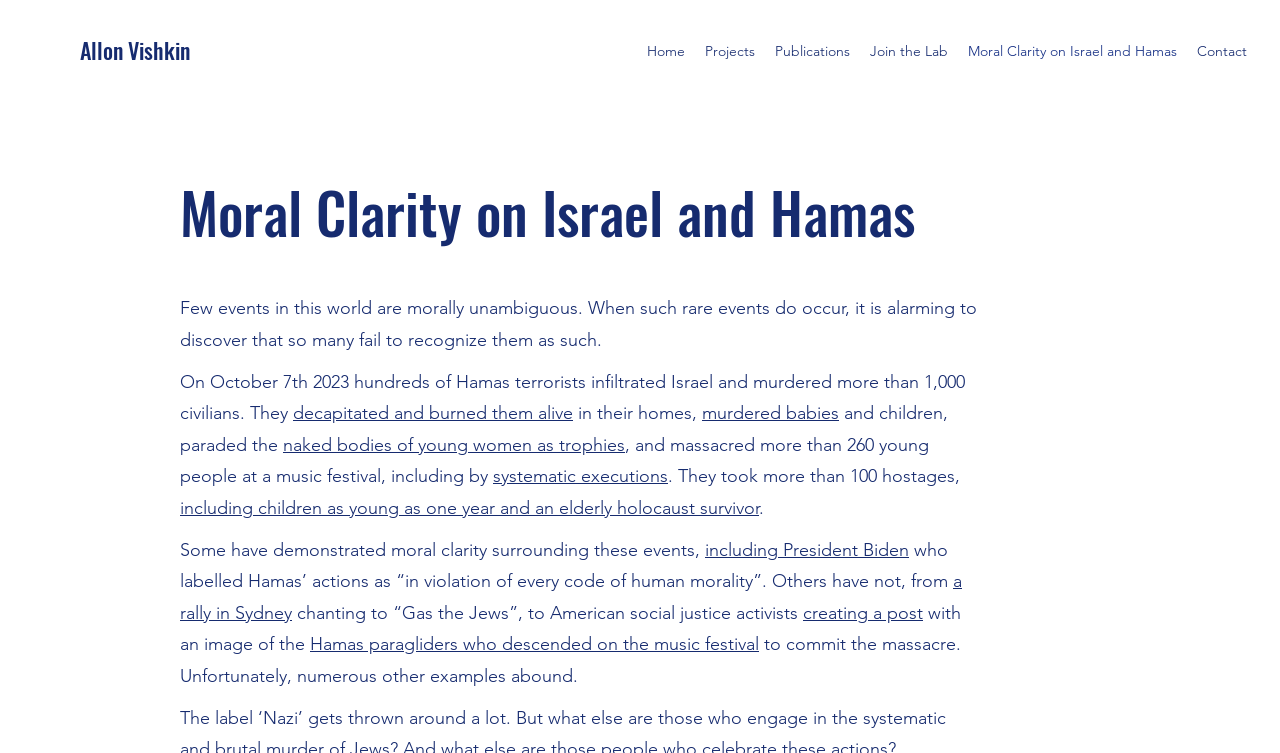Based on the description "decapitated and burned them alive", find the bounding box of the specified UI element.

[0.229, 0.534, 0.448, 0.563]